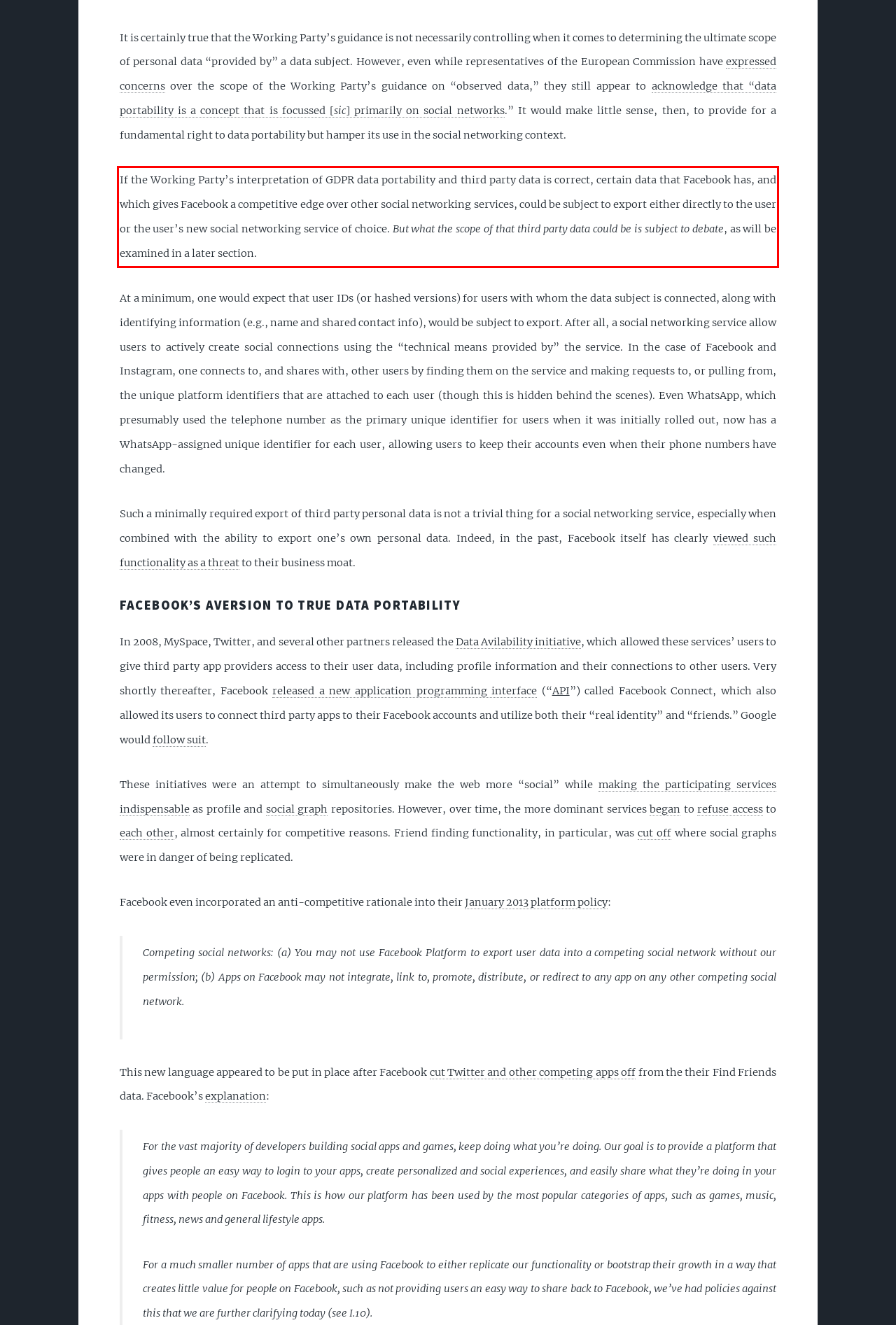Given the screenshot of a webpage, identify the red rectangle bounding box and recognize the text content inside it, generating the extracted text.

If the Working Party’s interpretation of GDPR data portability and third party data is correct, certain data that Facebook has, and which gives Facebook a competitive edge over other social networking services, could be subject to export either directly to the user or the user’s new social networking service of choice. But what the scope of that third party data could be is subject to debate, as will be examined in a later section.